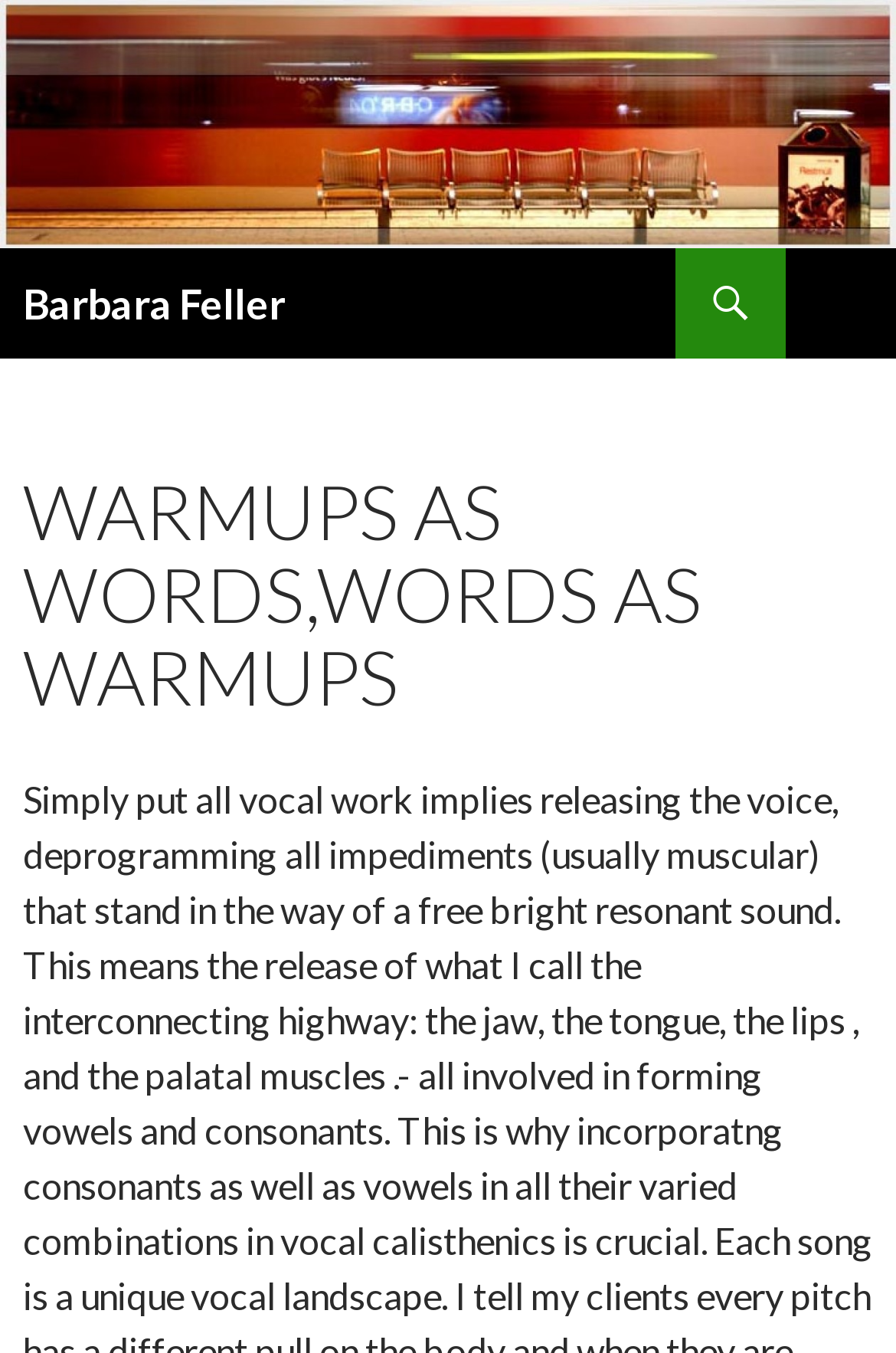Create a detailed summary of all the visual and textual information on the webpage.

The webpage is titled "Warmups as Words,Words as Warmups | Barbara Feller" and appears to be a personal website or blog. At the top left corner, there is an image of Barbara Feller, which is also a link to her profile. Next to the image, there is a heading with the same name, "Barbara Feller", which is also a link.

Below the image and heading, there are three links: "Barbara Feller", "Search", and "SKIP TO CONTENT". The "Search" link is not expanded, and it controls a search container. The "SKIP TO CONTENT" link is positioned slightly below the other two links.

Further down the page, there is a large header section that spans the entire width of the page. Within this section, there is a prominent heading that reads "WARMUPS AS WORDS,WORDS AS WARMUPS" in uppercase letters. This heading is centered near the top of the header section.